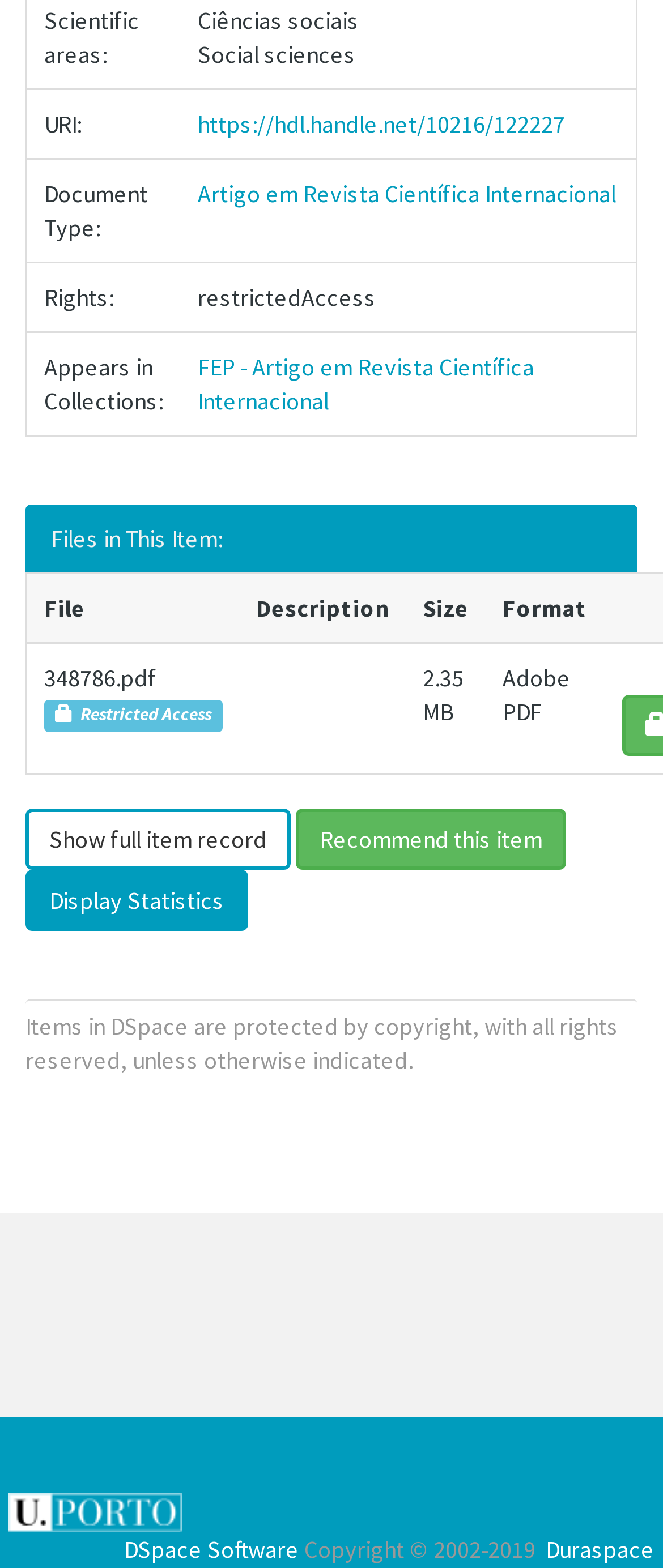What is the size of the file '348786.pdf'?
Using the information from the image, give a concise answer in one word or a short phrase.

2.35 MB